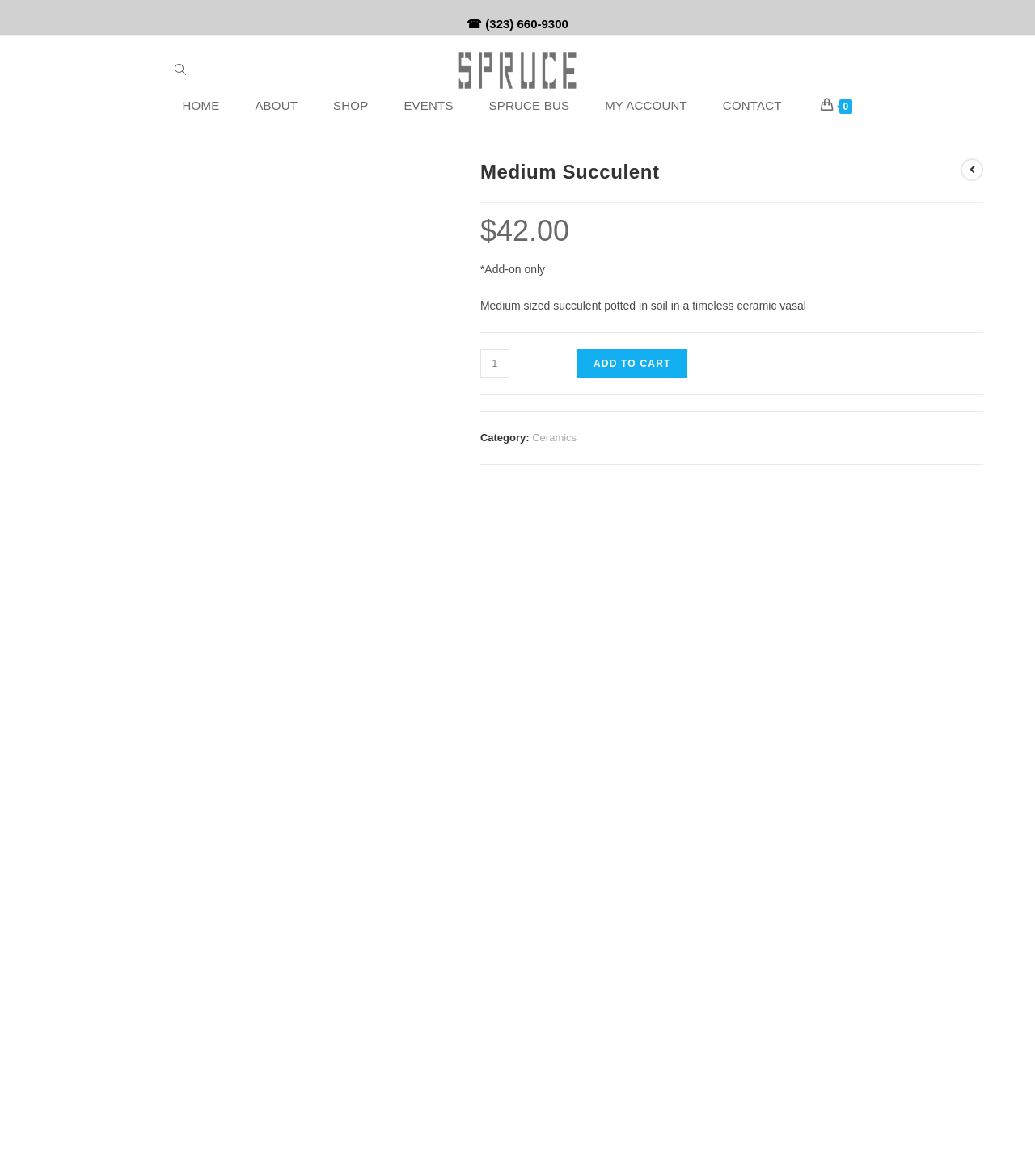Please indicate the bounding box coordinates for the clickable area to complete the following task: "Go to the HOME page". The coordinates should be specified as four float numbers between 0 and 1, i.e., [left, top, right, bottom].

[0.159, 0.081, 0.229, 0.1]